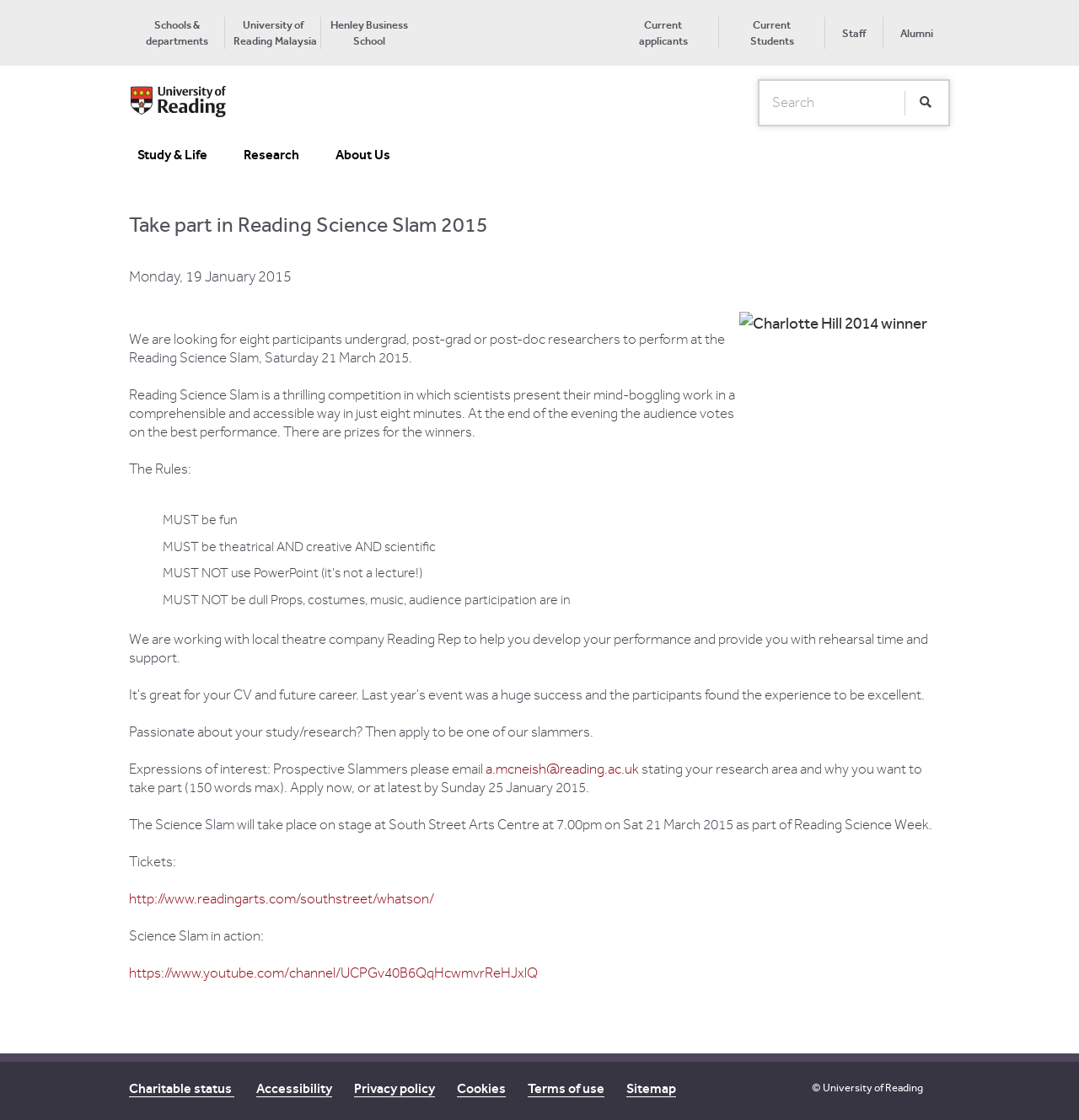Generate an in-depth caption that captures all aspects of the webpage.

This webpage is about the University of Reading's Science Slam 2015 event. At the top, there is a navigation menu with links to various university departments, schools, and resources. Below this menu, there is a search bar and a button to search the university's website.

The main content of the page is an article about the Science Slam event, which is a competition where scientists present their research in an engaging and accessible way. The article is divided into sections, with headings and paragraphs of text. There is also an image of the 2014 winner, Charlotte Hill.

The text explains the rules of the competition, including that participants must be fun, theatrical, creative, and scientific, and that they must not be dull. The university is working with a local theatre company to help participants develop their performances.

The article also provides information on how to apply to participate in the event, including an email address to contact and a deadline for expressions of interest. Additionally, there are links to purchase tickets for the event and to watch videos of previous Science Slams.

At the bottom of the page, there are links to the university's charitable status, accessibility information, privacy policy, and other resources. There is also a copyright notice and a link to the university's website.